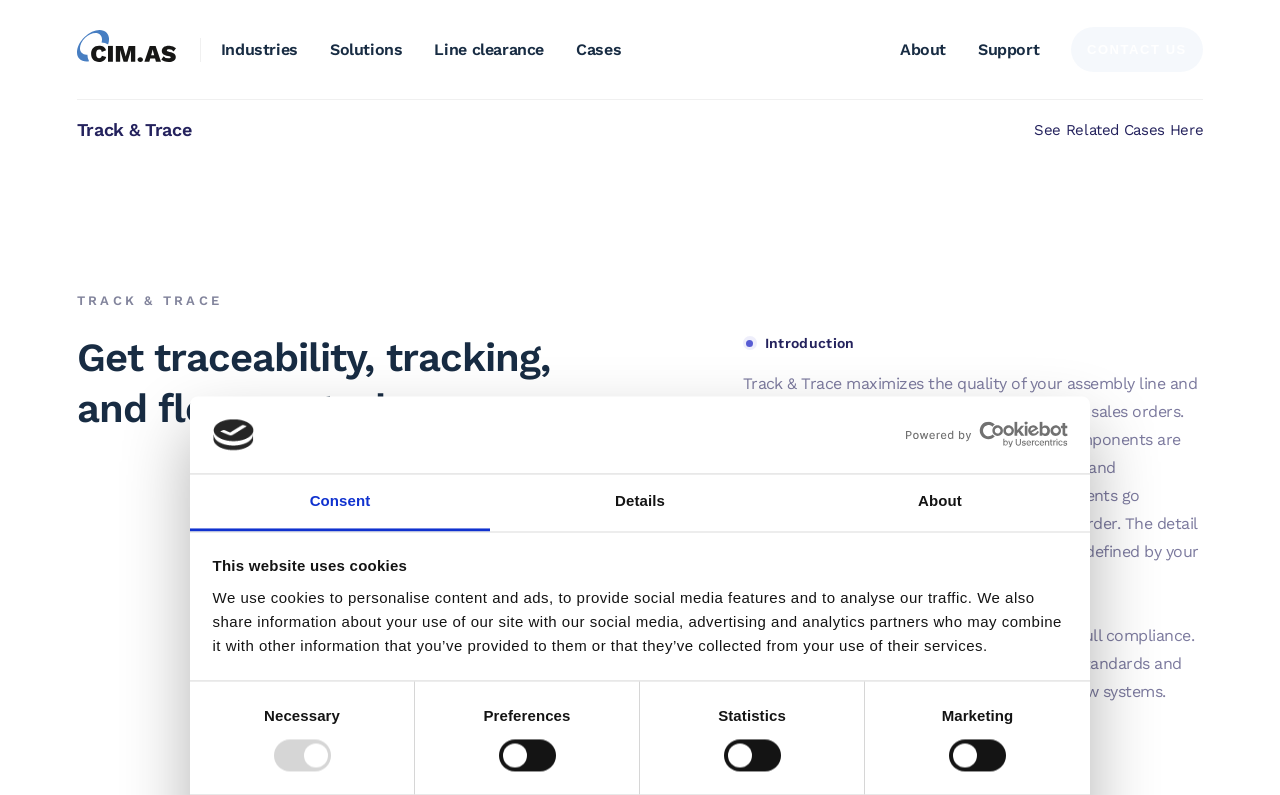Find the bounding box coordinates of the clickable area required to complete the following action: "Click the About link".

[0.703, 0.047, 0.739, 0.077]